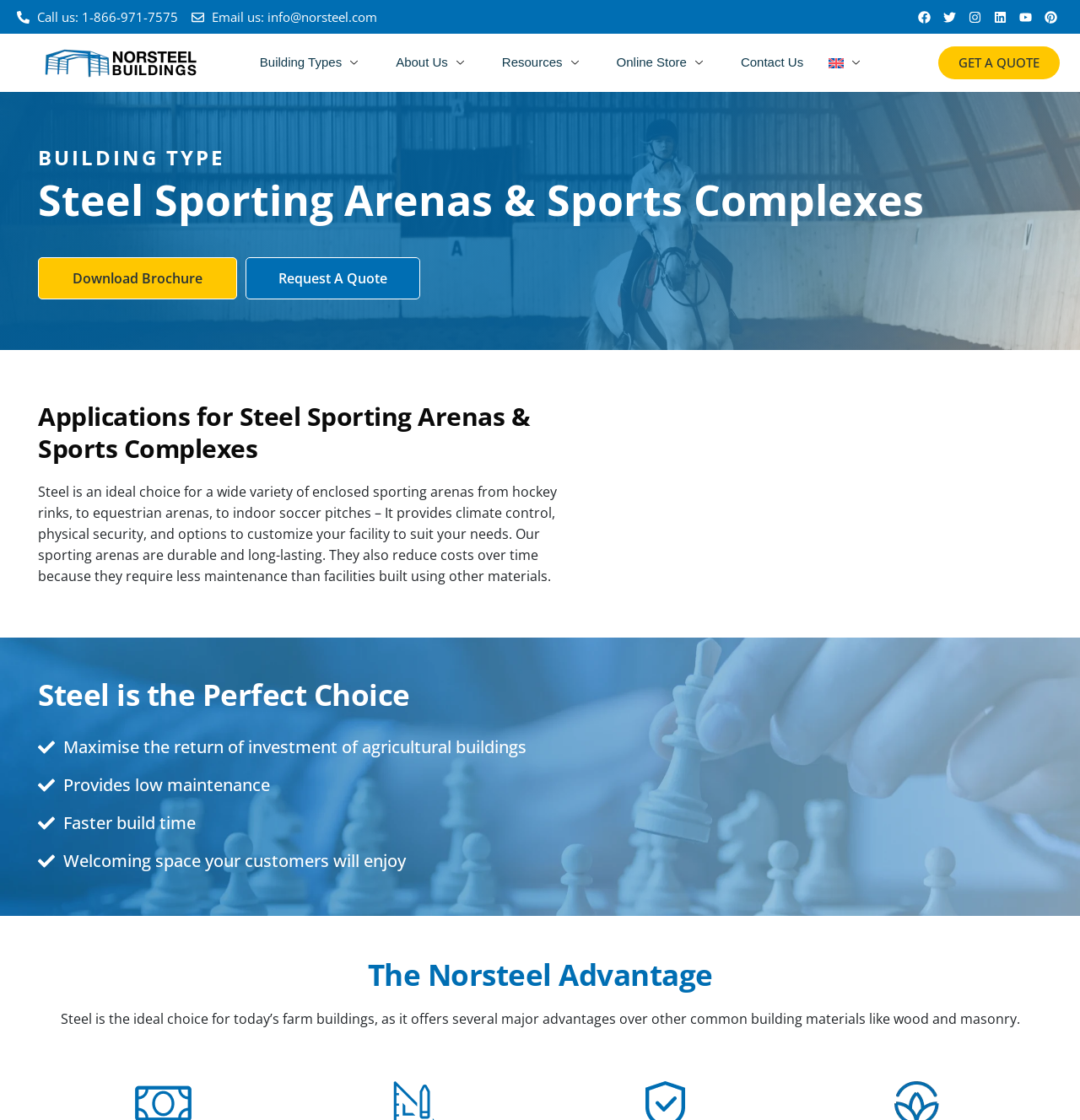Show me the bounding box coordinates of the clickable region to achieve the task as per the instruction: "Get a quote".

[0.869, 0.041, 0.981, 0.071]